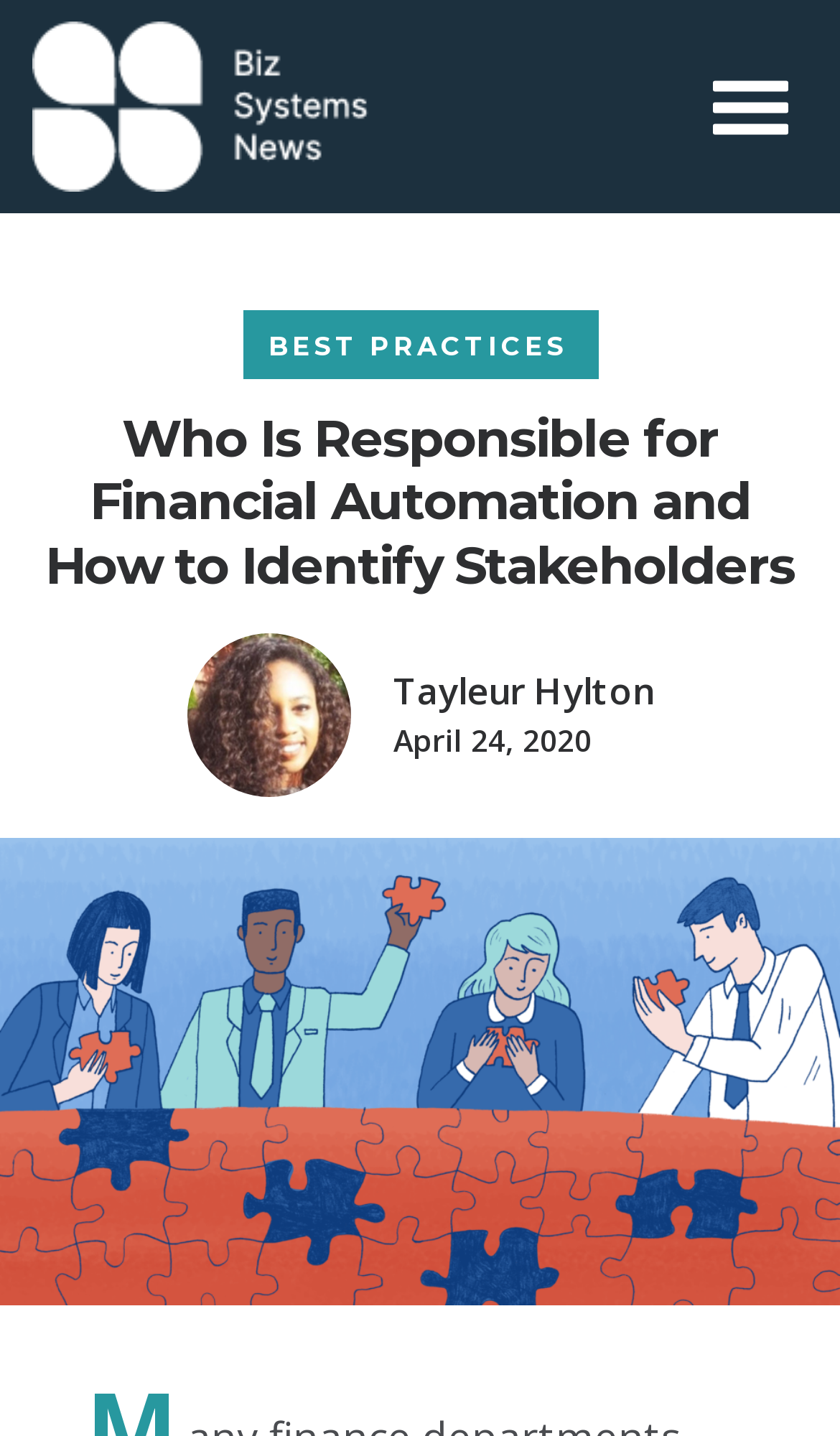Using a single word or phrase, answer the following question: 
What is the category of the article?

BEST PRACTICES